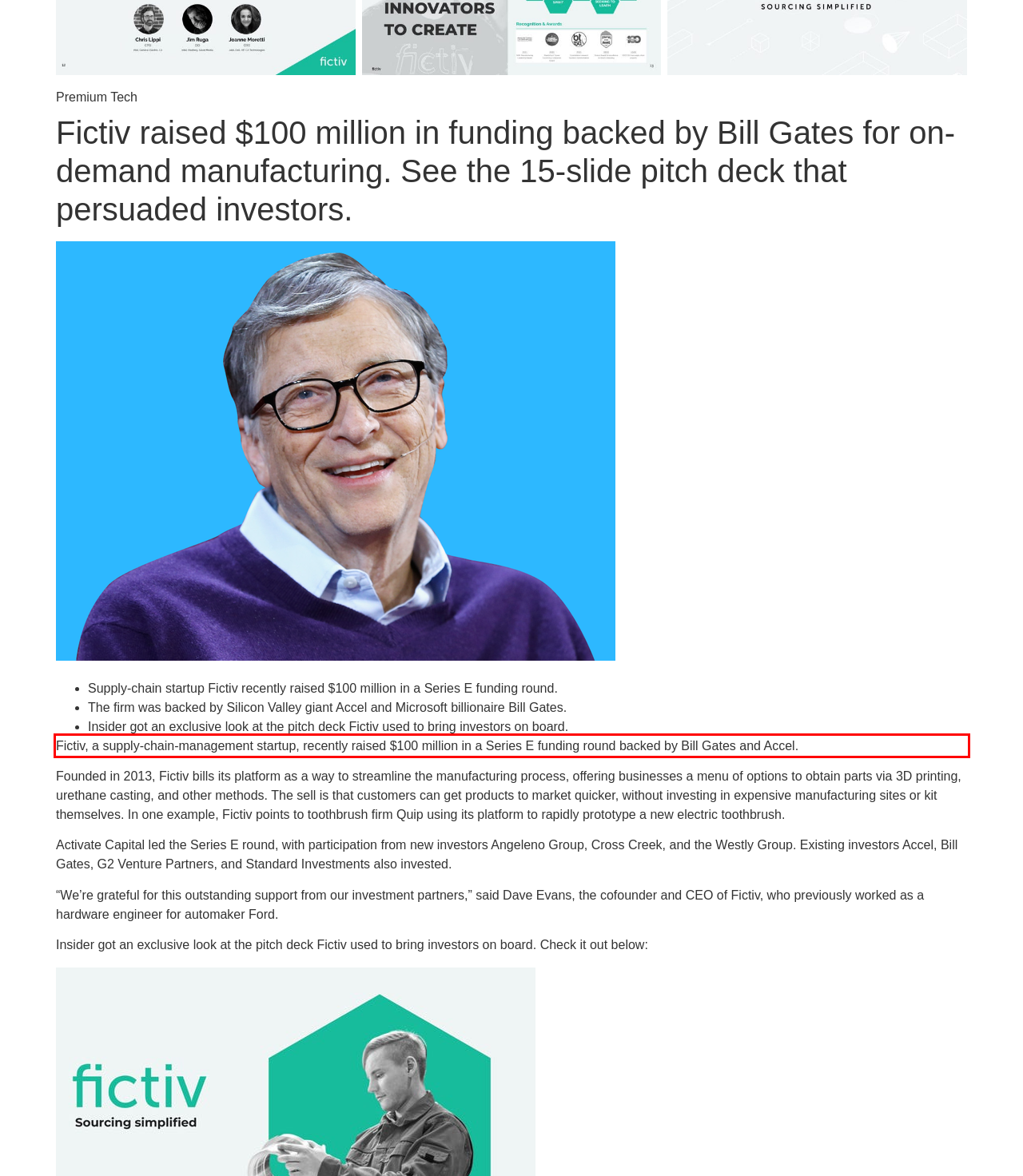With the given screenshot of a webpage, locate the red rectangle bounding box and extract the text content using OCR.

Fictiv, a supply-chain-management startup, recently raised $100 million in a Series E funding round backed by Bill Gates and Accel.